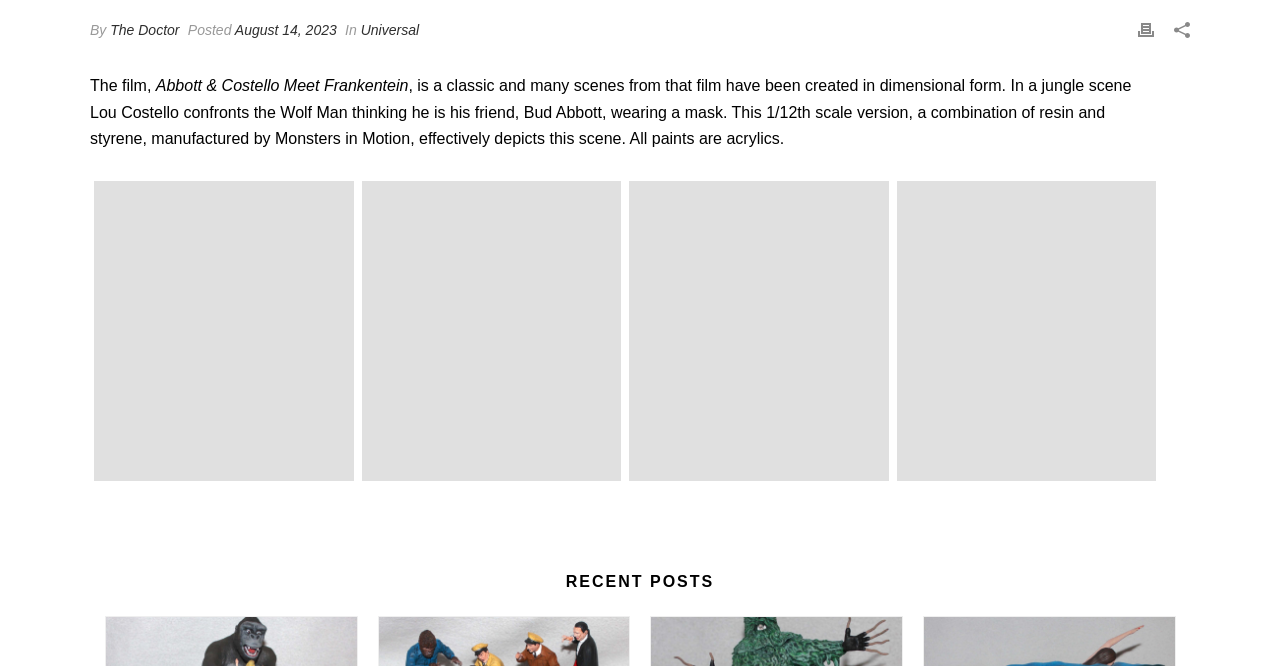Can you determine the bounding box coordinates of the area that needs to be clicked to fulfill the following instruction: "Search for a recipe"?

None